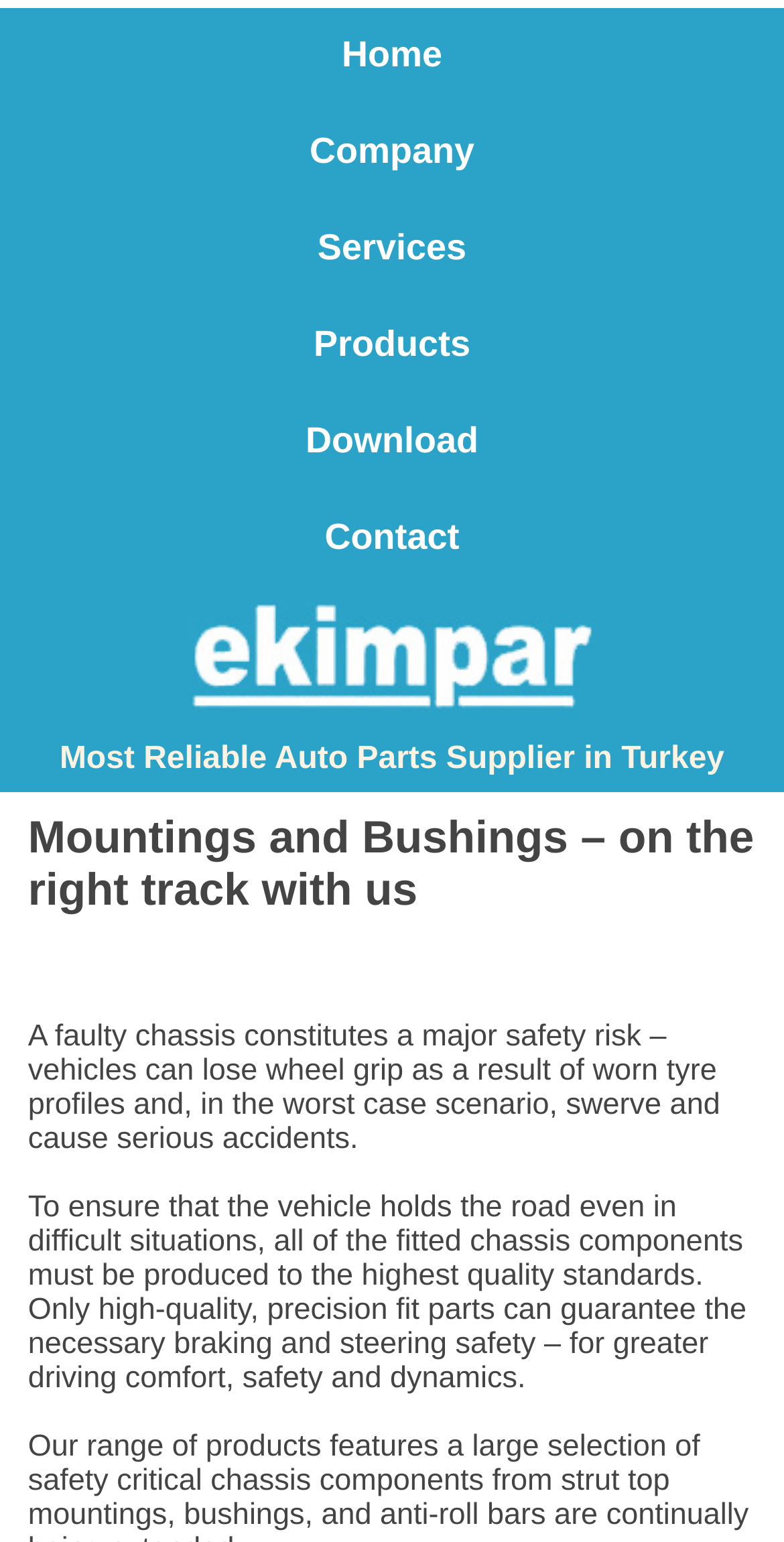What is the purpose of high-quality chassis components?
From the screenshot, provide a brief answer in one word or phrase.

Safety and dynamics